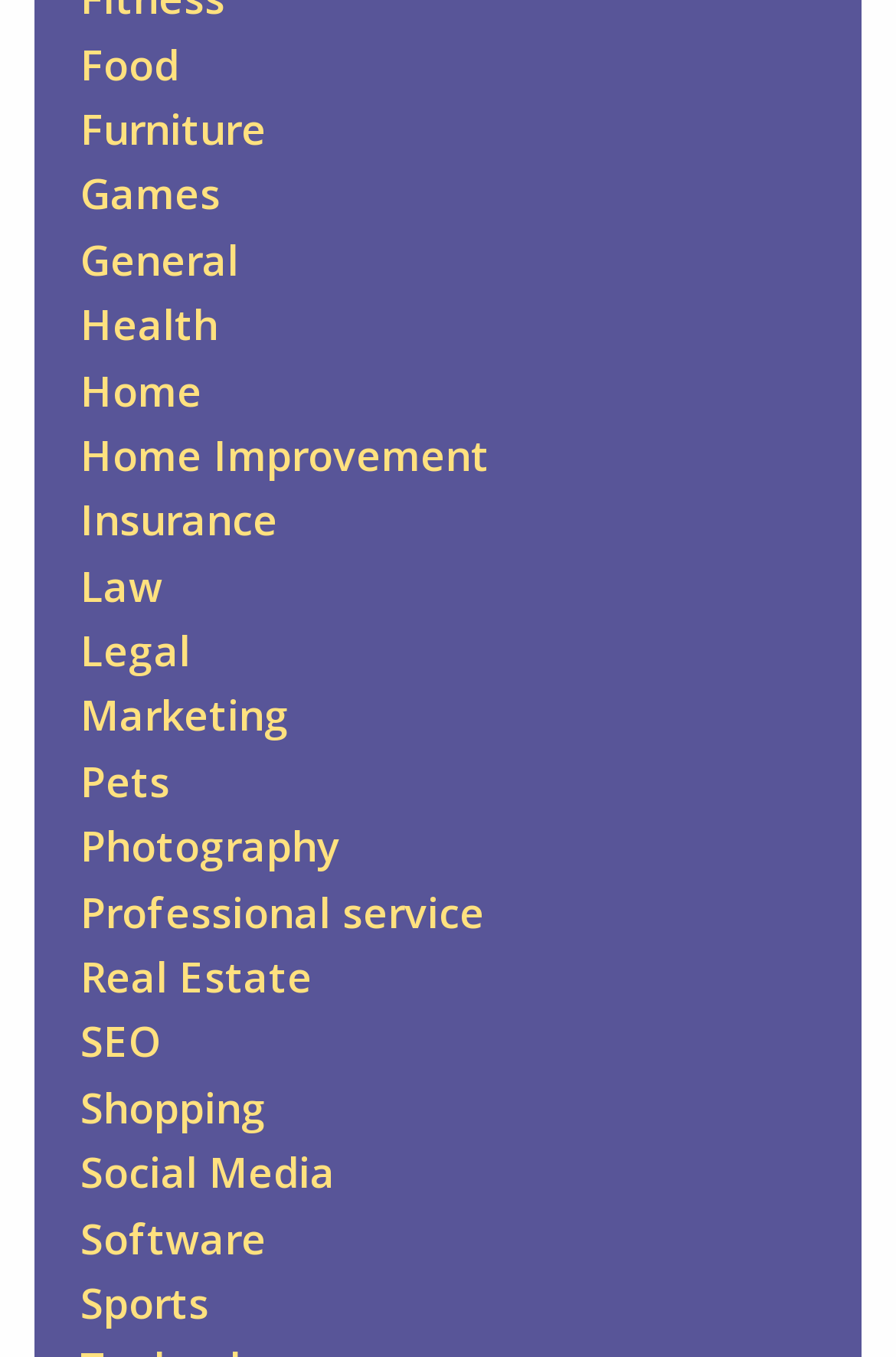What is the category that comes after 'Games'?
Please provide a single word or phrase based on the screenshot.

General